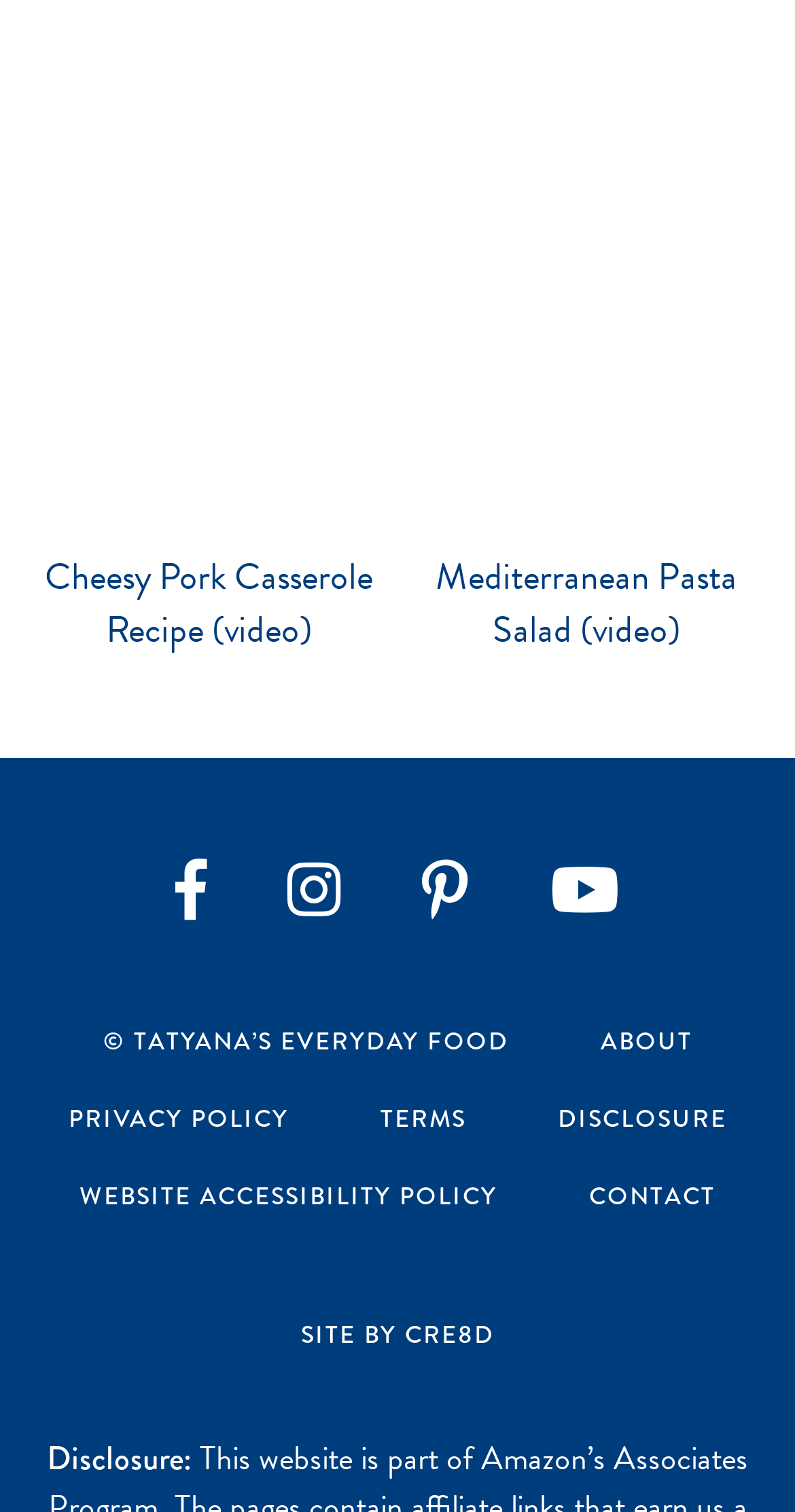What is the last text element on the webpage?
Provide a concise answer using a single word or phrase based on the image.

Disclosure: